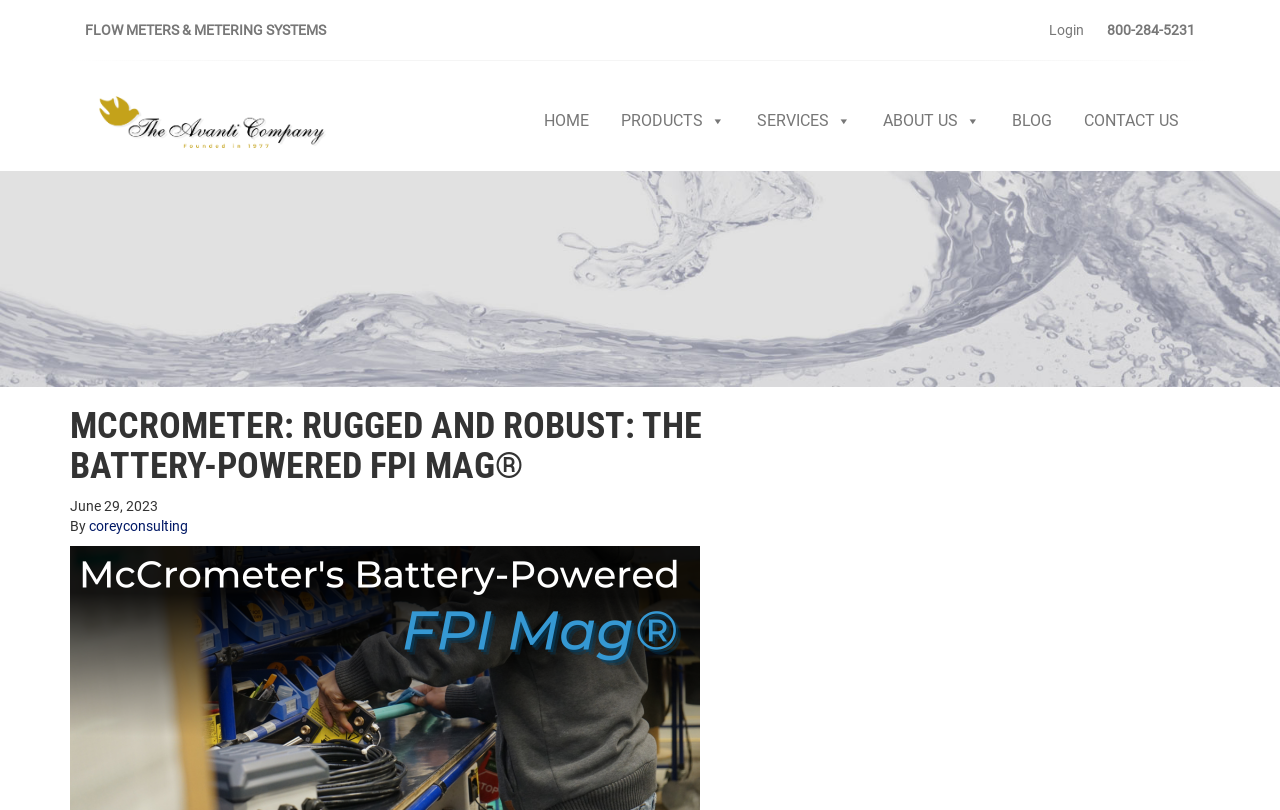Write an exhaustive caption that covers the webpage's main aspects.

The webpage is about McCrometer's battery-powered FPI Mag, a rugged and robust solution for electromagnetic flow meters. At the top, there is a header section with a title "FLOW METERS & METERING SYSTEMS" and a login link on the right side, accompanied by a phone number "800-284-5231". Below the header, there is a navigation menu with links to "HOME", "PRODUCTS", "SERVICES", "ABOUT US", "BLOG", and "CONTACT US". The "PRODUCTS", "SERVICES", and "ABOUT US" links have dropdown menus.

On the left side, there is a logo image, and to its right, there is a main content section. The main content section has a heading "MCCROMETER: RUGGED AND ROBUST: THE BATTERY-POWERED FPI MAG®" followed by a date "June 29, 2023" and an author "coreyconsulting". Below the heading, there is a large block of text, which is not explicitly described in the accessibility tree, but likely contains information about the battery-powered FPI Mag.

On the right side of the main content section, there is a complementary section that takes up about a third of the page's width. The content of this section is not explicitly described in the accessibility tree.